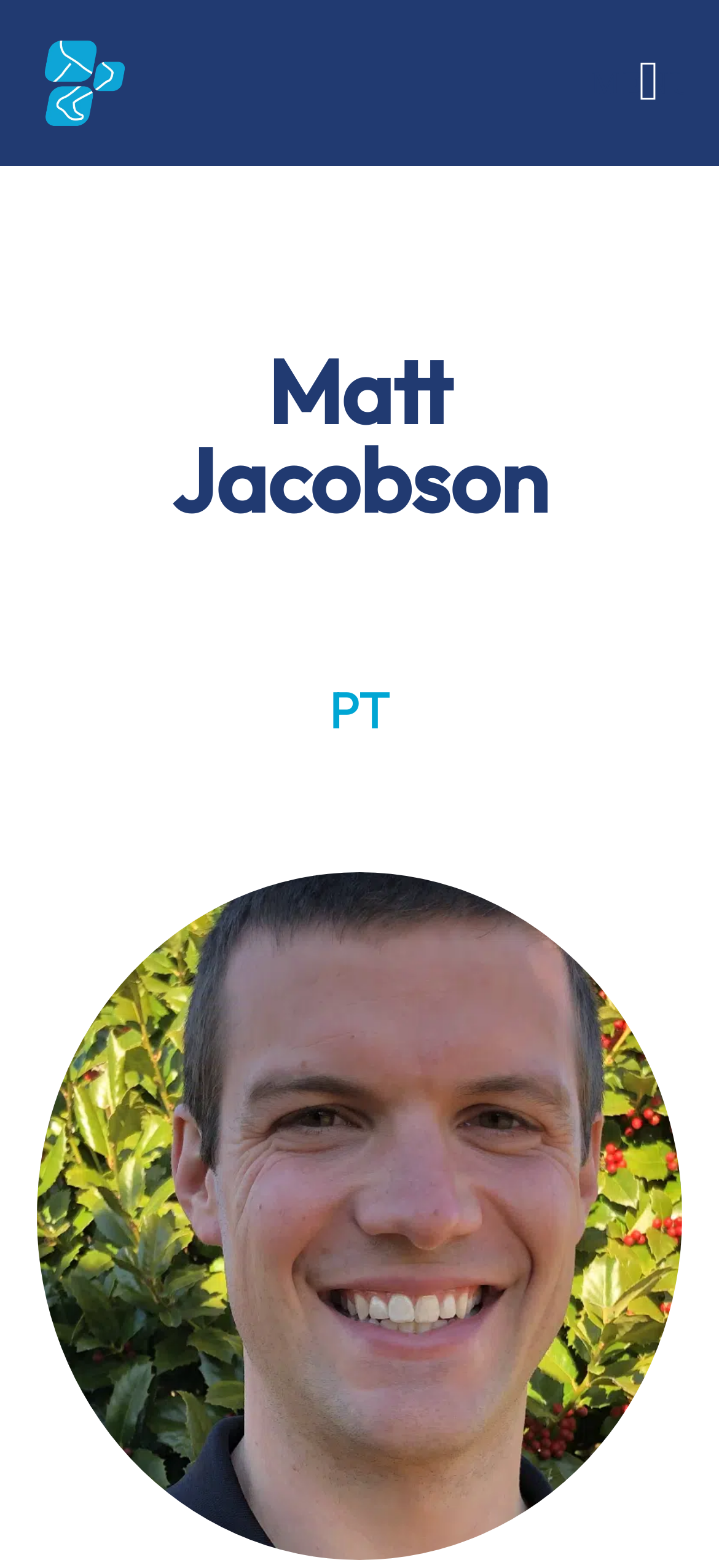Please analyze the image and give a detailed answer to the question:
What is the name of the corporation mentioned on the webpage?

I found a link with the text 'ASA Corporate Health', which suggests that it is a corporation mentioned on the webpage.